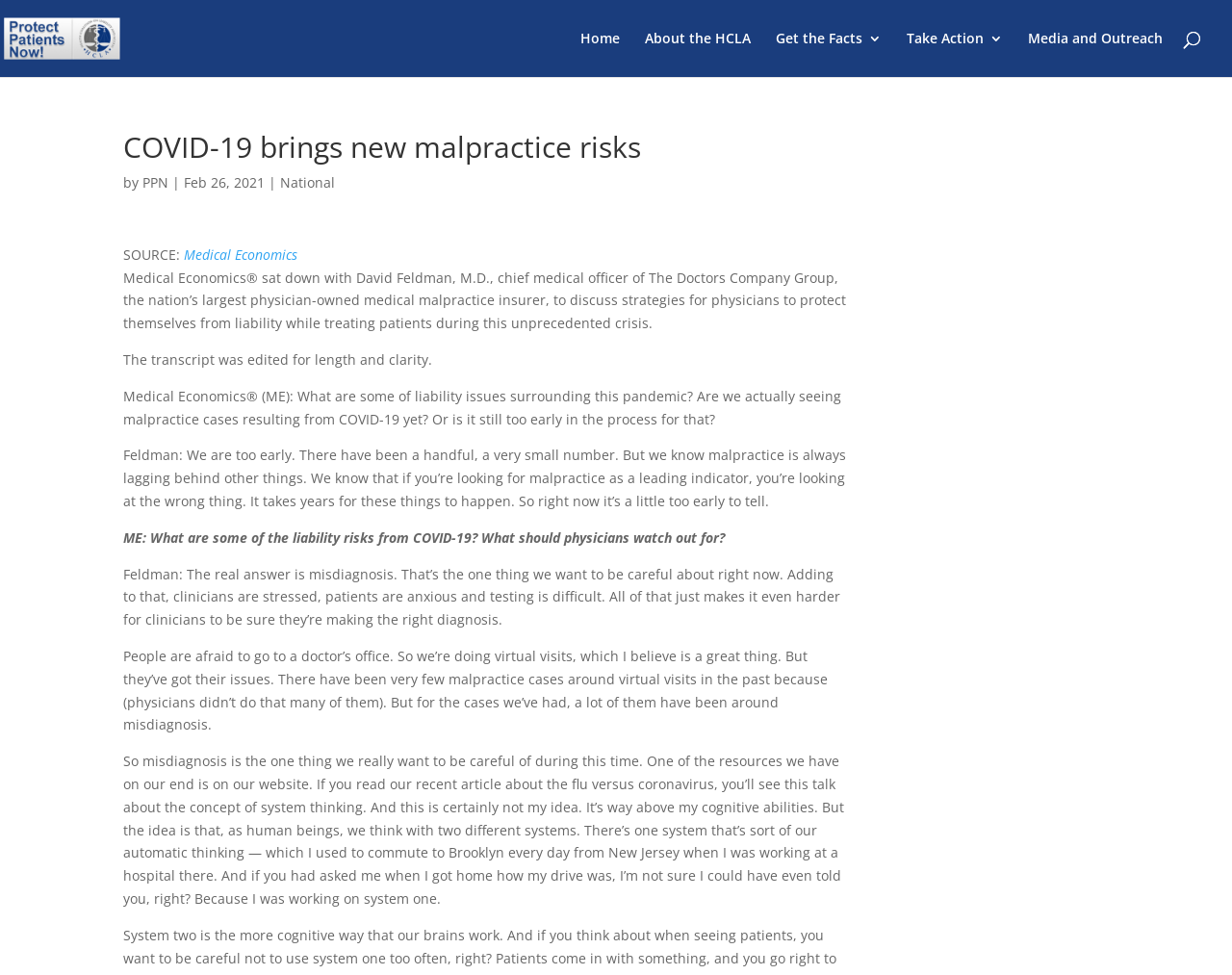Using the description: "Select Category", identify the bounding box of the corresponding UI element in the screenshot.

None